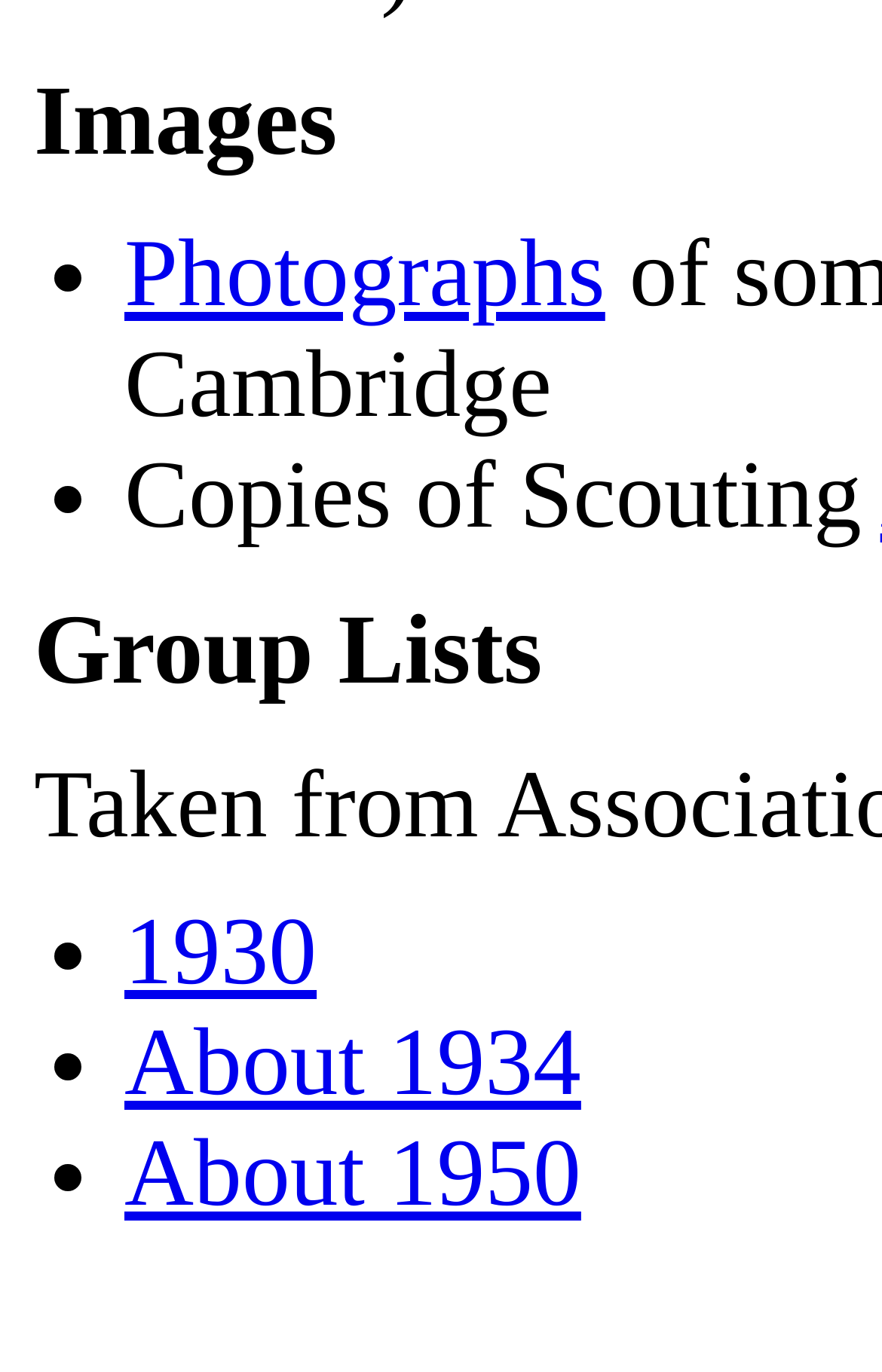Could you please study the image and provide a detailed answer to the question:
How are the links organized on the webpage?

By examining the webpage, I can see that the links are organized in a list format, with each link preceded by a bullet point, indicating that they are part of a list.